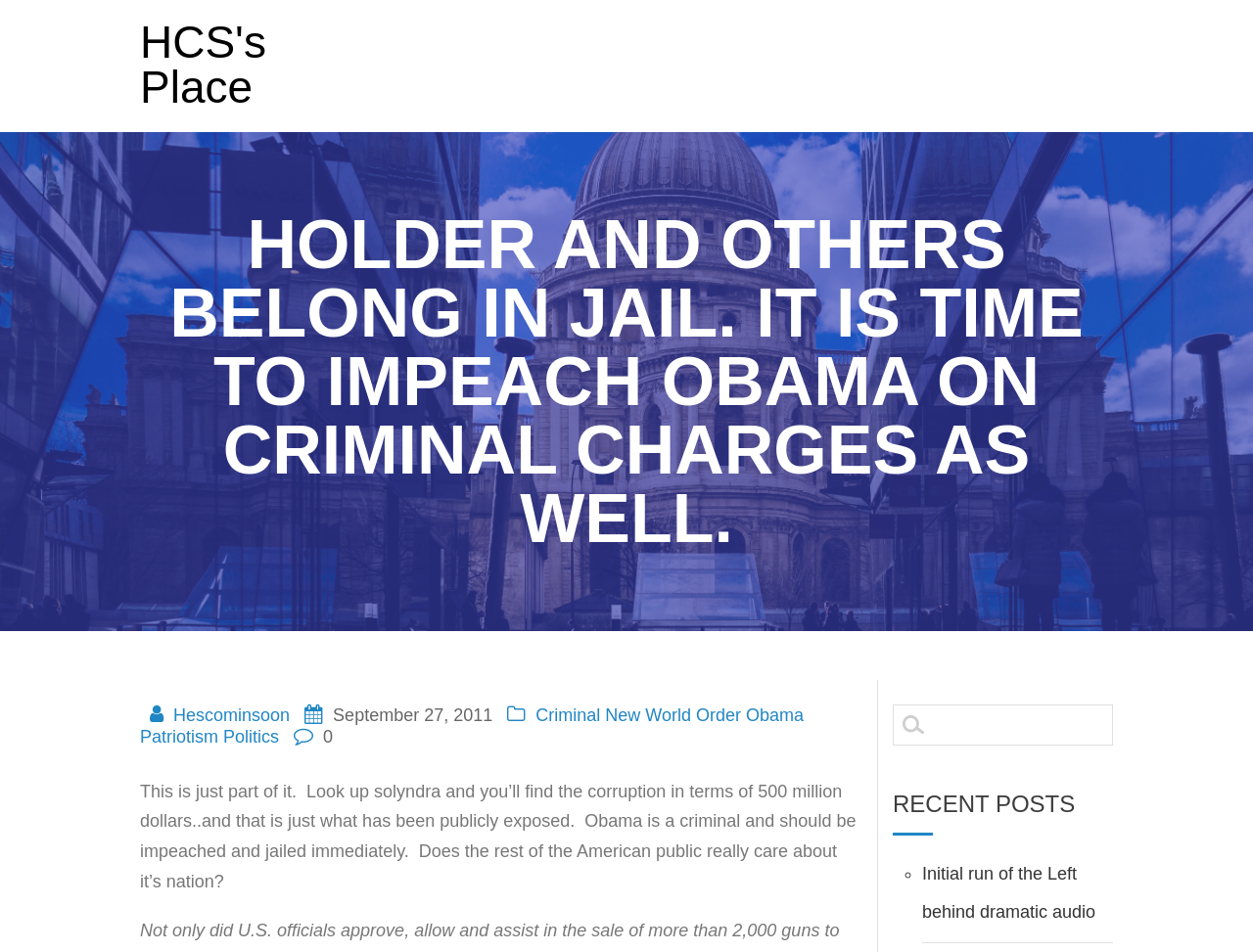Create an in-depth description of the webpage, covering main sections.

The webpage appears to be a blog post or article with a strong opinionated tone. At the top, there is a heading that reads "HOLDER AND OTHERS BELONG IN JAIL. IT IS TIME TO IMPEACH OBAMA ON CRIMINAL CHARGES AS WELL." in a prominent position, taking up most of the width of the page.

Below the heading, there is a link to "HCS's Place" on the top-left side. On the bottom-left side, there are several links to categories or tags, including "Hescominsoon", "Criminal", "New World Order", "Obama", "Patriotism", and "Politics".

The main content of the page is a block of text that discusses the alleged corruption of Obama and the need for his impeachment. The text is positioned below the heading and above the links, taking up most of the width of the page.

On the top-right side, there is a search bar with a label "Search for:" and a text box. Below the search bar, there is a heading "RECENT POSTS" followed by a list of recent posts, indicated by a bullet point "◦". The first recent post is a link to "Initial run of the Left behind dramatic audio".

There is also a date "September 27, 2011" positioned near the bottom of the page, likely indicating the publication date of the post.